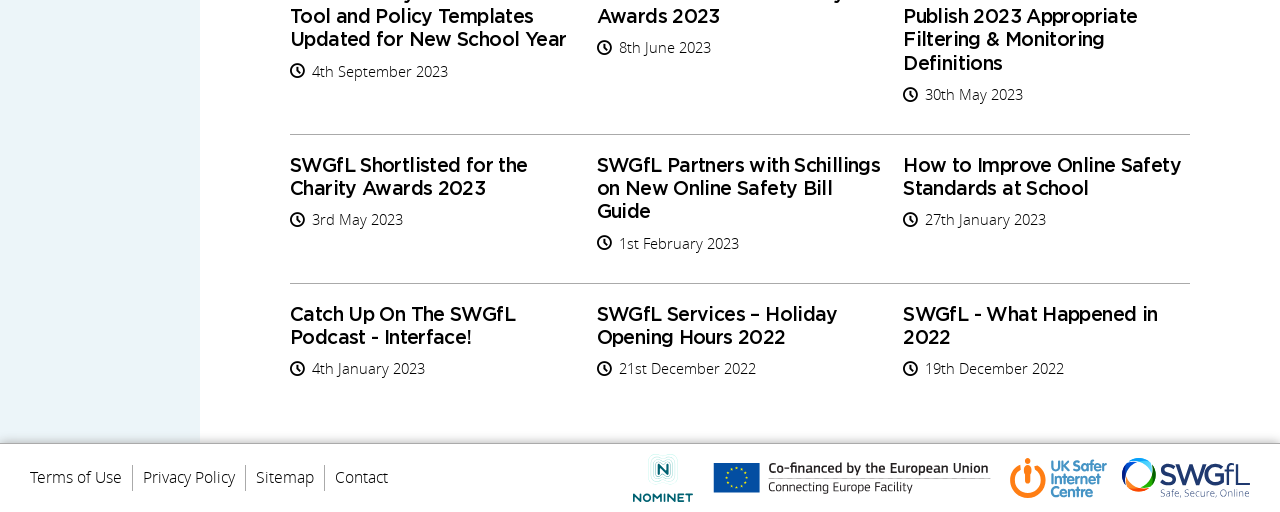Answer the question in one word or a short phrase:
How many images are at the bottom of the webpage?

4